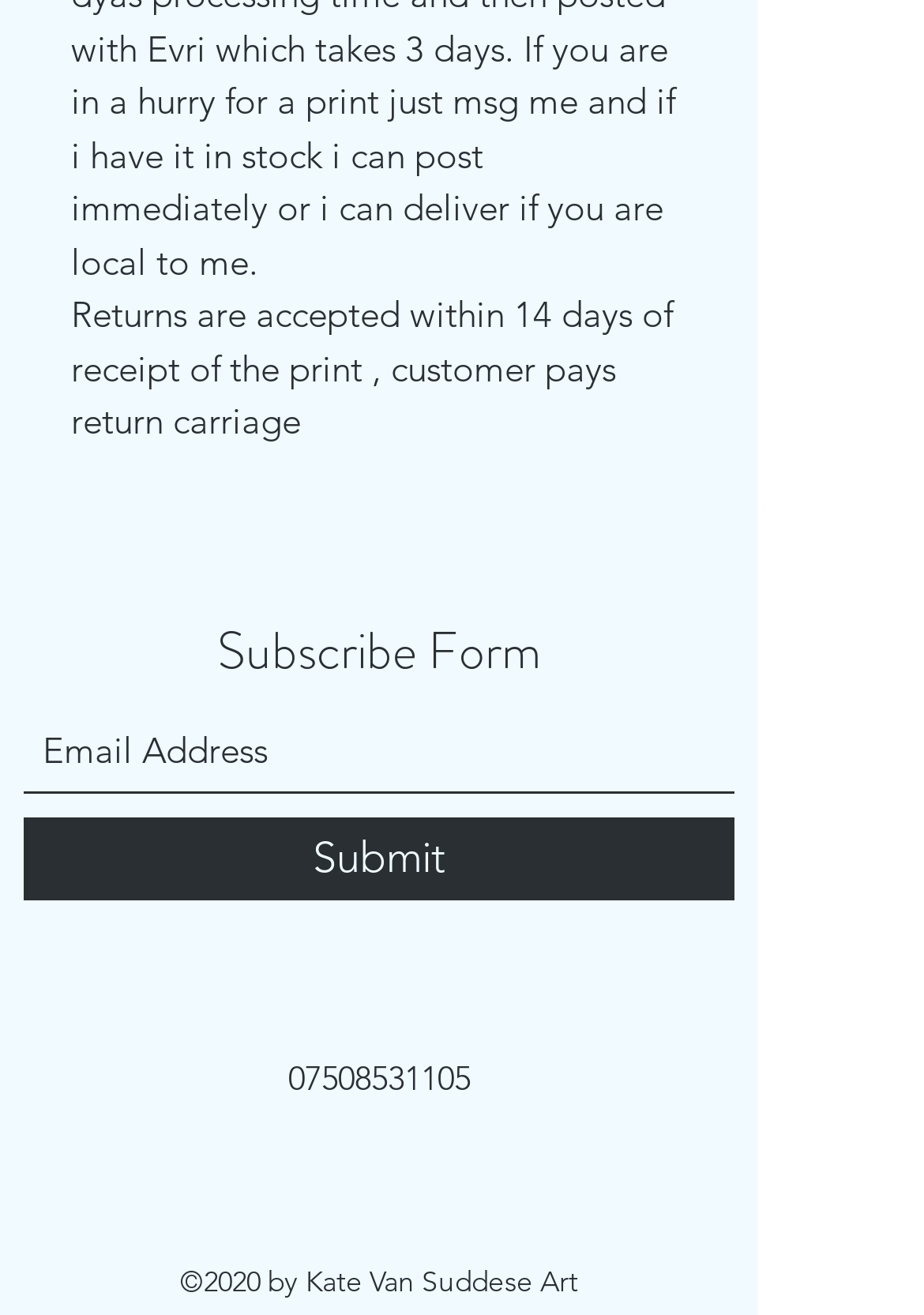How many social media platforms are linked?
Refer to the screenshot and answer in one word or phrase.

Two